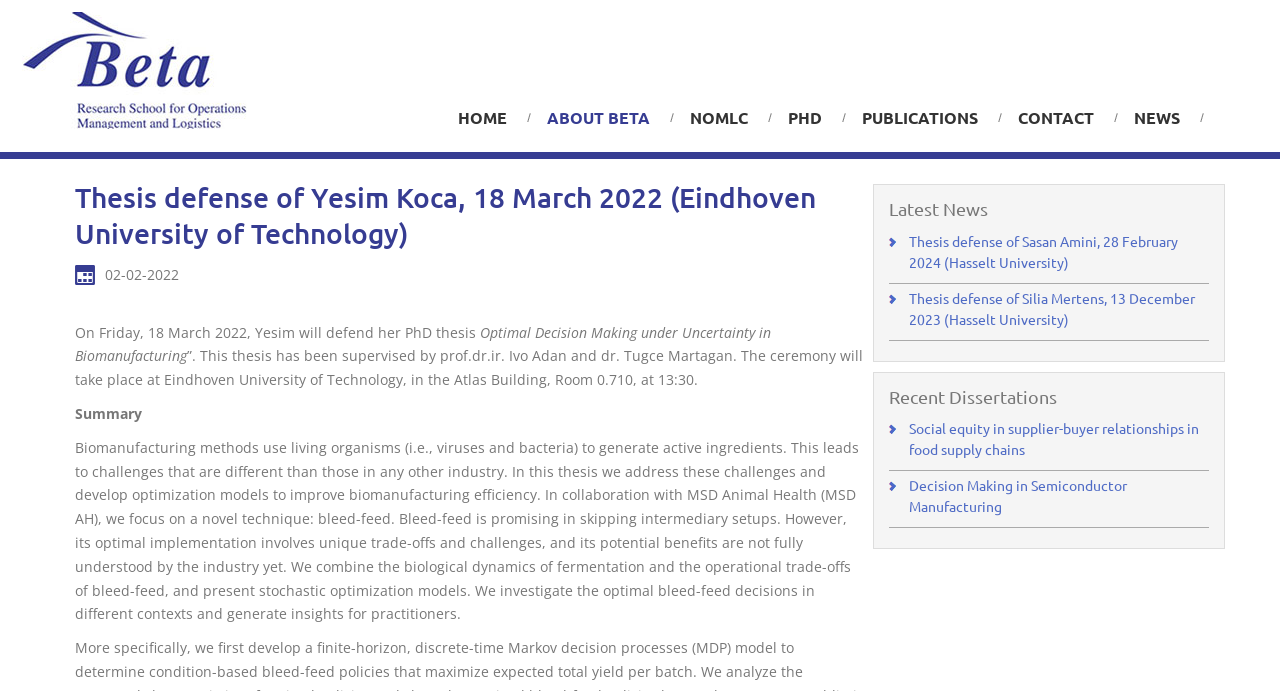What is the topic of the thesis defense of Sasan Amini?
Based on the screenshot, provide a one-word or short-phrase response.

Not mentioned